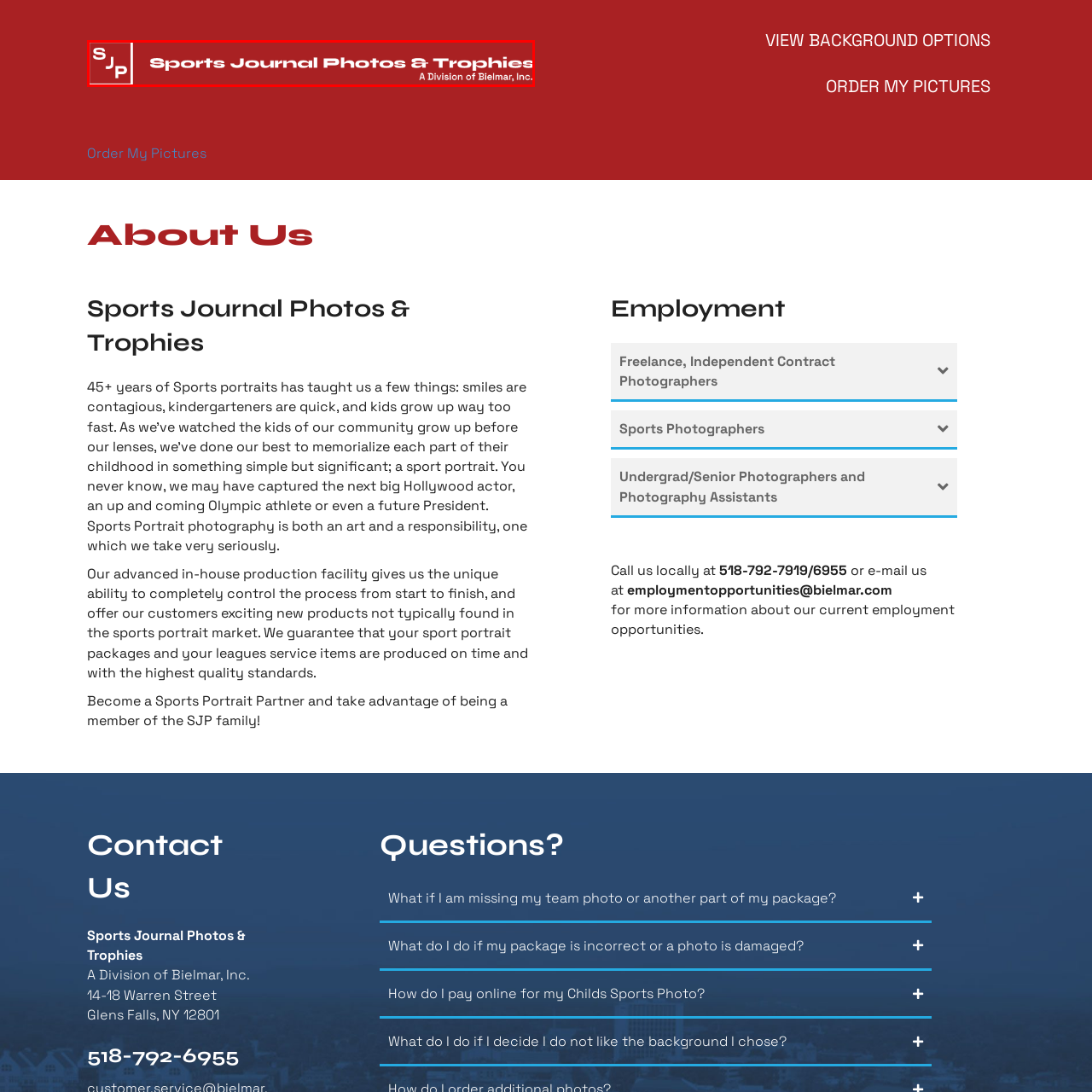Please analyze the image enclosed within the red bounding box and provide a comprehensive answer to the following question based on the image: What is the name of the parent company?

The full name 'Sports Journal Photos & Trophies' is rendered in a clean, professional font, followed by the tagline 'A Division of Bielmar, Inc.', which indicates the parent company.